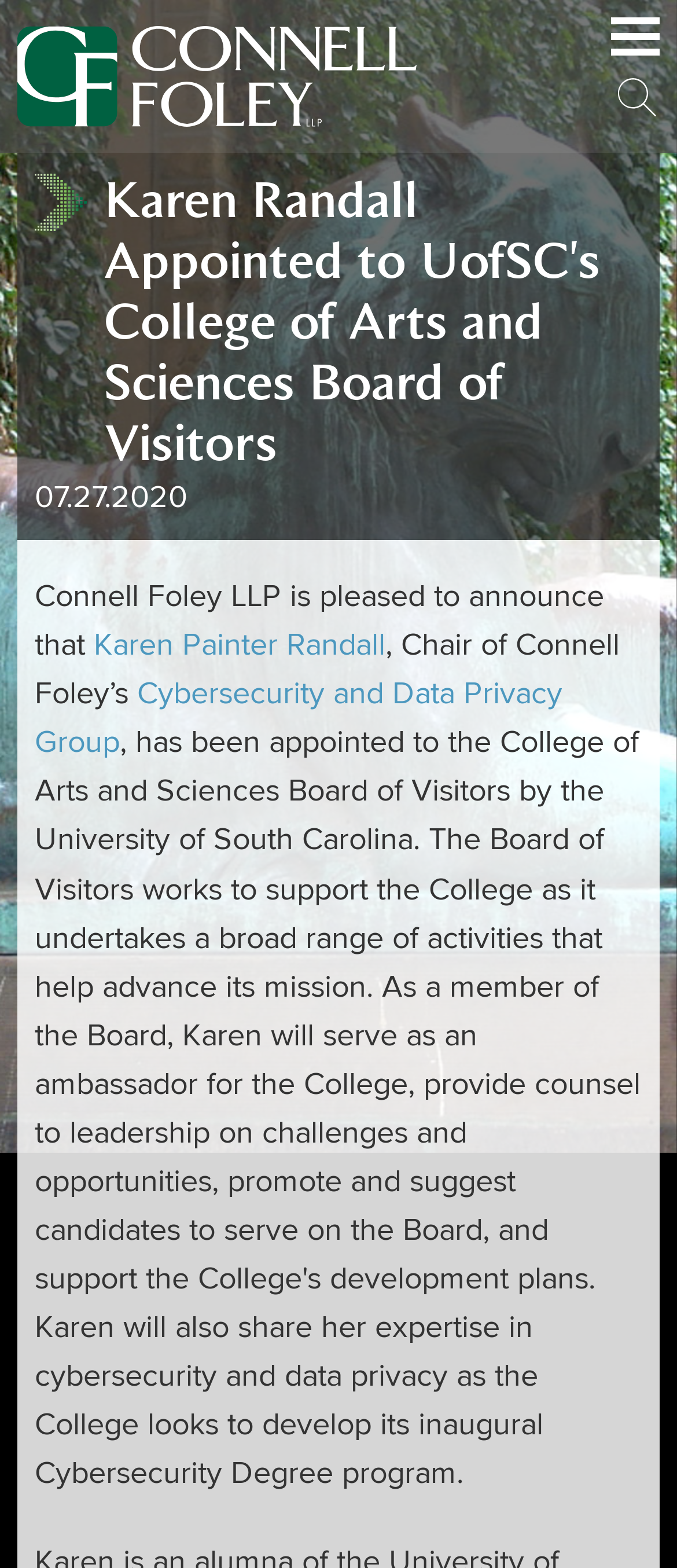Provide the bounding box coordinates for the UI element described in this sentence: "999 59 06631". The coordinates should be four float values between 0 and 1, i.e., [left, top, right, bottom].

None